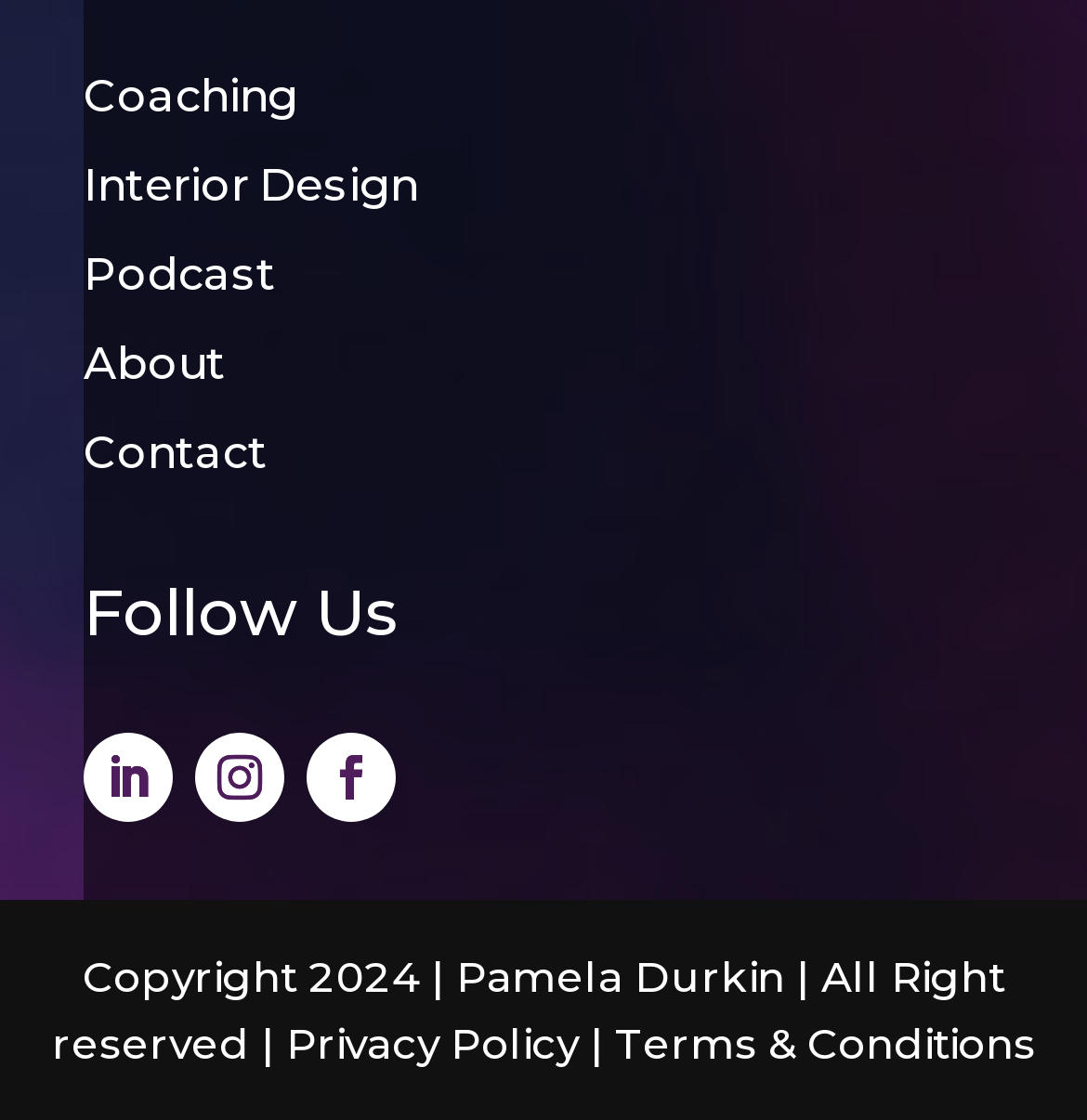From the element description Terms & Conditions, predict the bounding box coordinates of the UI element. The coordinates must be specified in the format (top-left x, top-left y, bottom-right x, bottom-right y) and should be within the 0 to 1 range.

[0.565, 0.907, 0.953, 0.954]